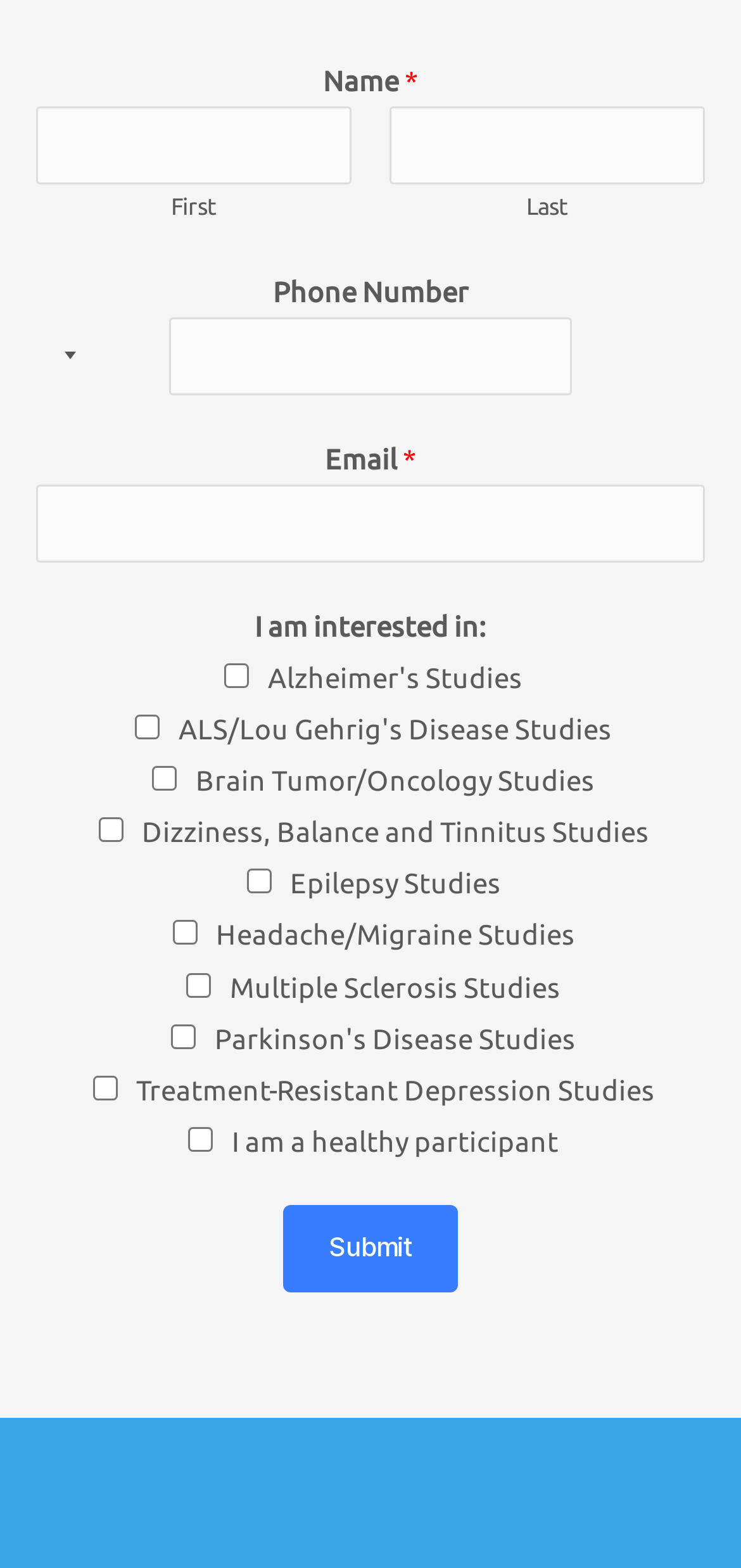Please identify the bounding box coordinates of the area I need to click to accomplish the following instruction: "Click the 'Transform Your Ride: The Top 6 Car Restyling Trends of 2024' article".

None